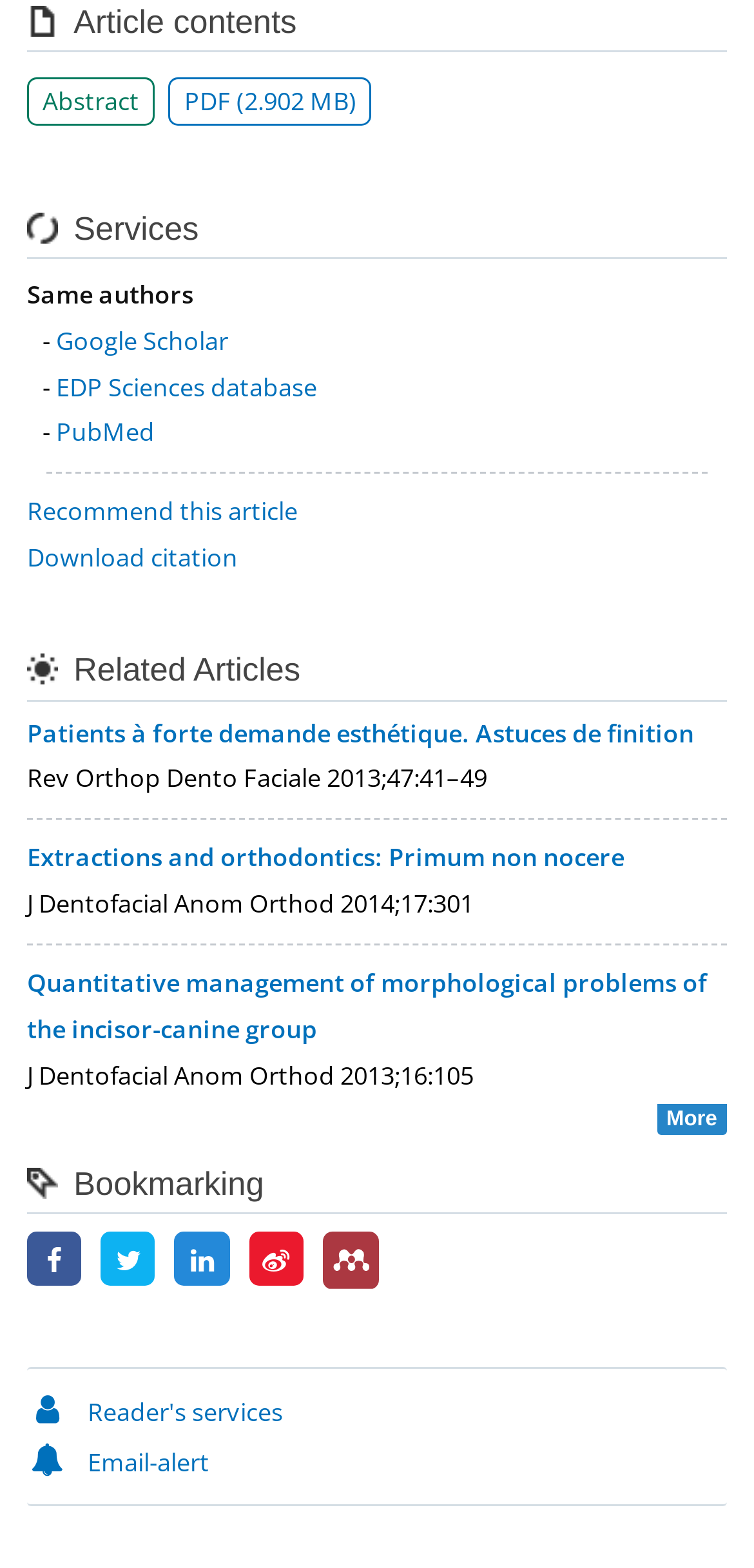What is the name of the article that can be recommended?
From the details in the image, answer the question comprehensively.

I found the link 'Recommend this article' next to the link 'Abstract', which suggests that the article that can be recommended is the one with the abstract.